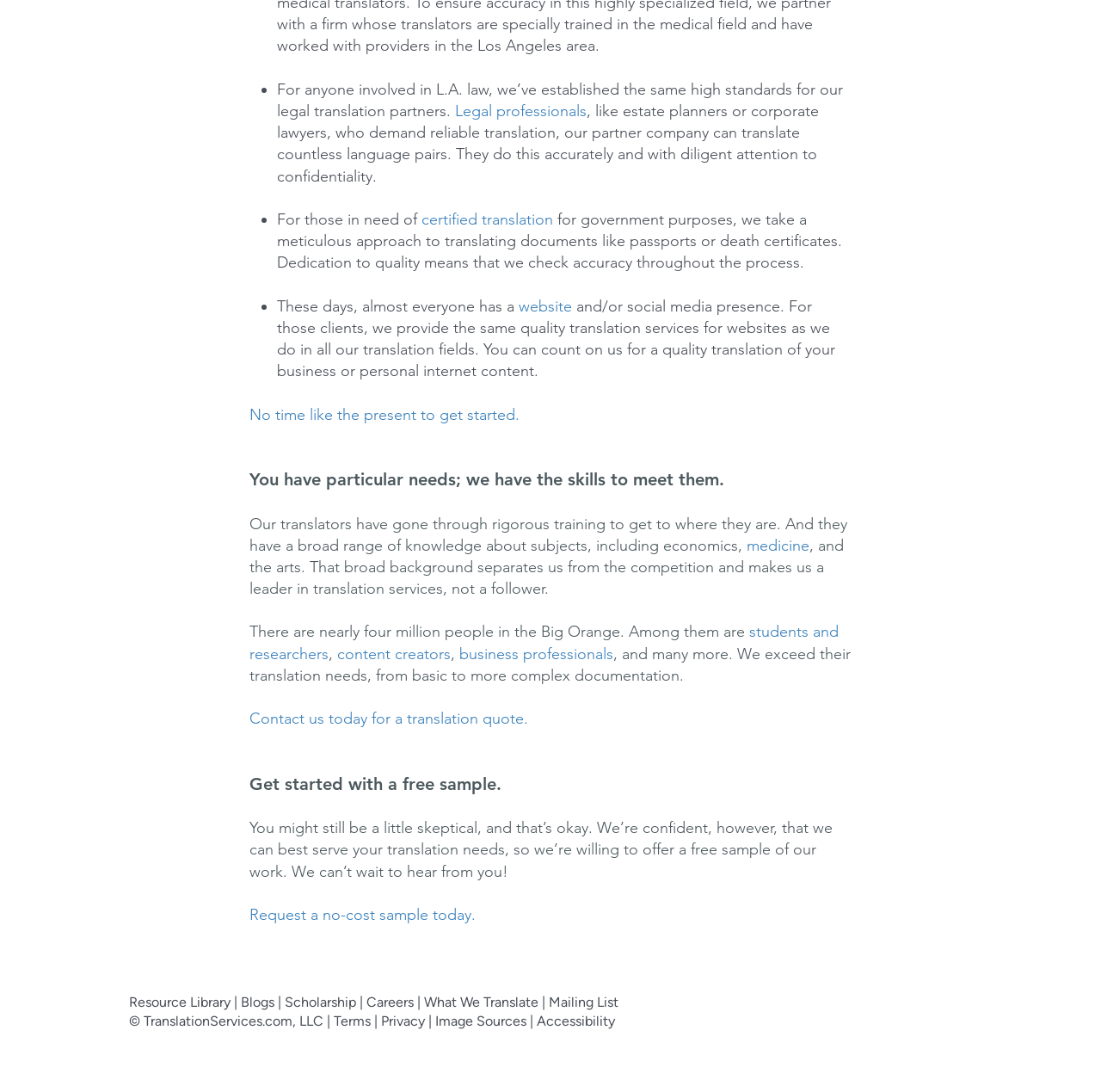Please determine the bounding box coordinates of the element's region to click in order to carry out the following instruction: "Click on 'Facebook Classic'". The coordinates should be four float numbers between 0 and 1, i.e., [left, top, right, bottom].

[0.852, 0.911, 0.883, 0.942]